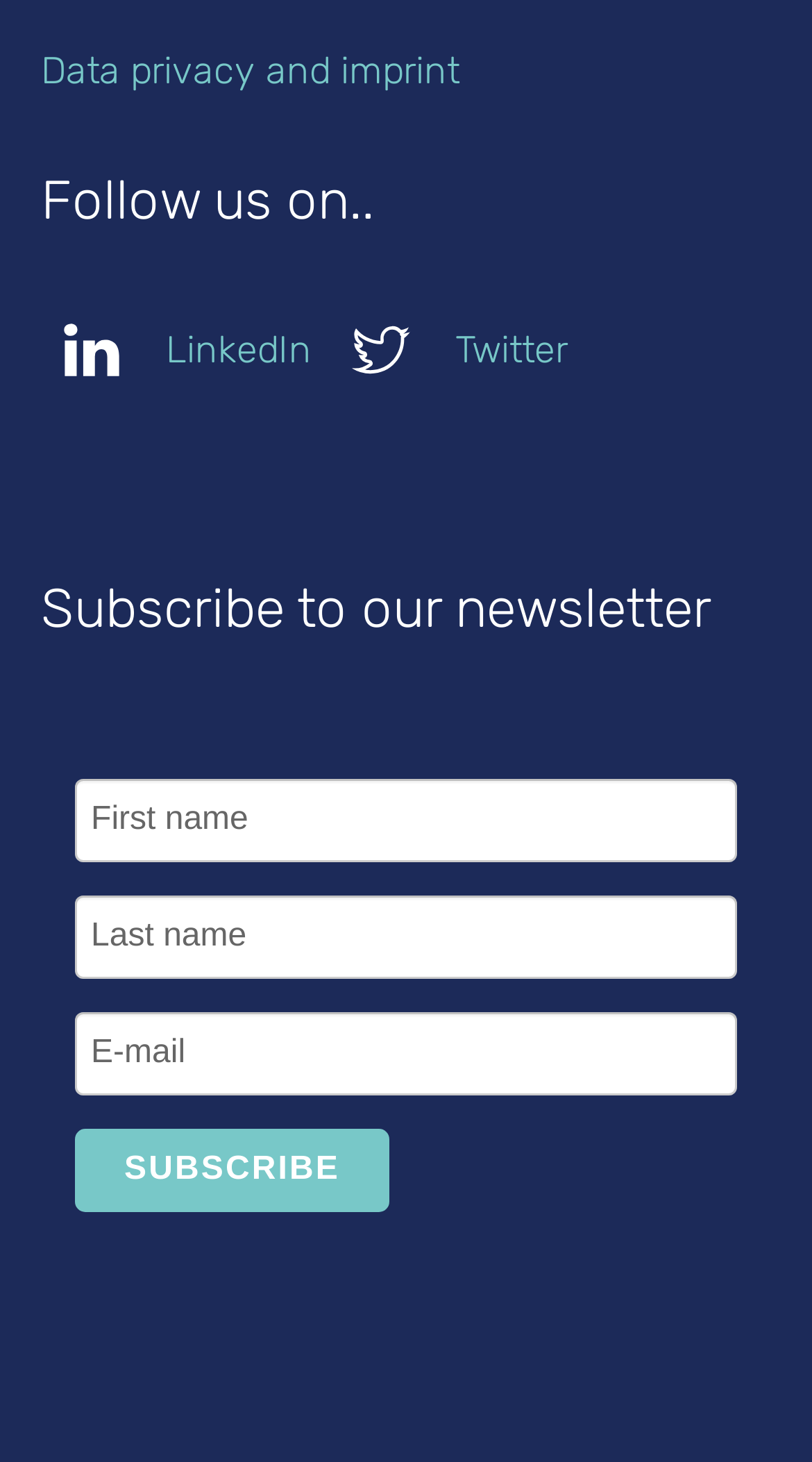How many textboxes are required for newsletter subscription?
Answer the question with as much detail as you can, using the image as a reference.

Although there are three textboxes on the webpage, none of them are marked as required, indicating that users can choose to fill in any or all of them when subscribing to the newsletter.